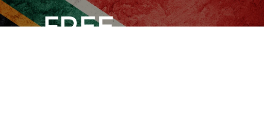Please answer the following question using a single word or phrase: 
What is the theme of the image?

Advocacy and public engagement